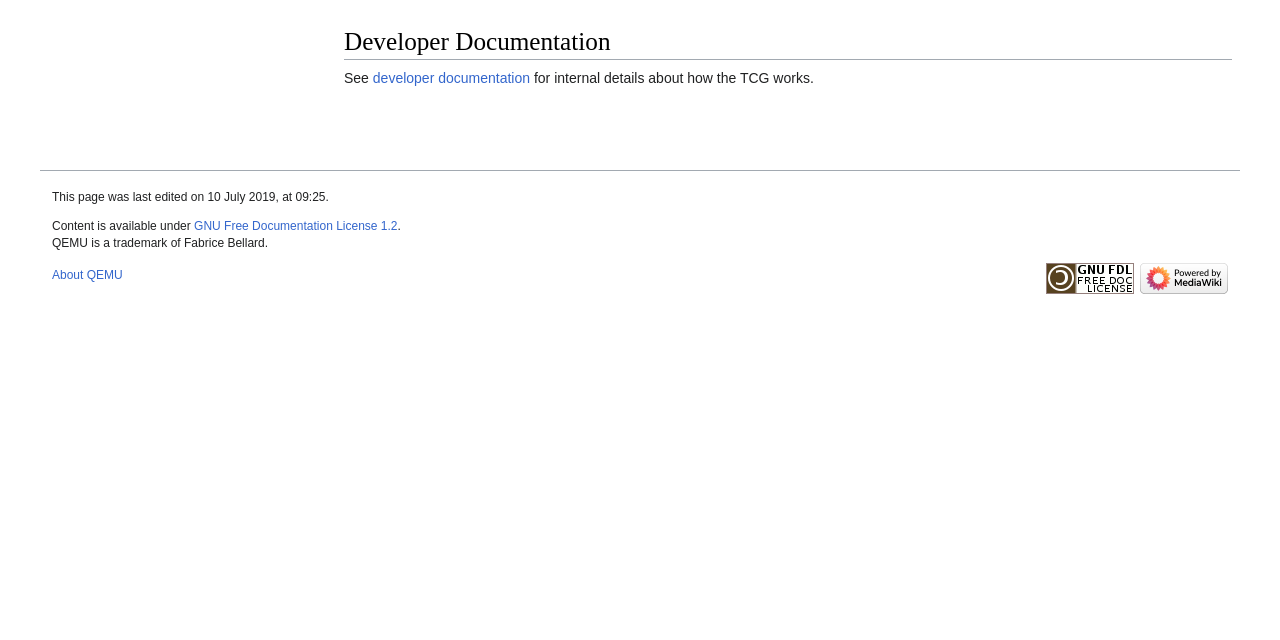Using the element description provided, determine the bounding box coordinates in the format (top-left x, top-left y, bottom-right x, bottom-right y). Ensure that all values are floating point numbers between 0 and 1. Element description: developer documentation

[0.291, 0.109, 0.414, 0.134]